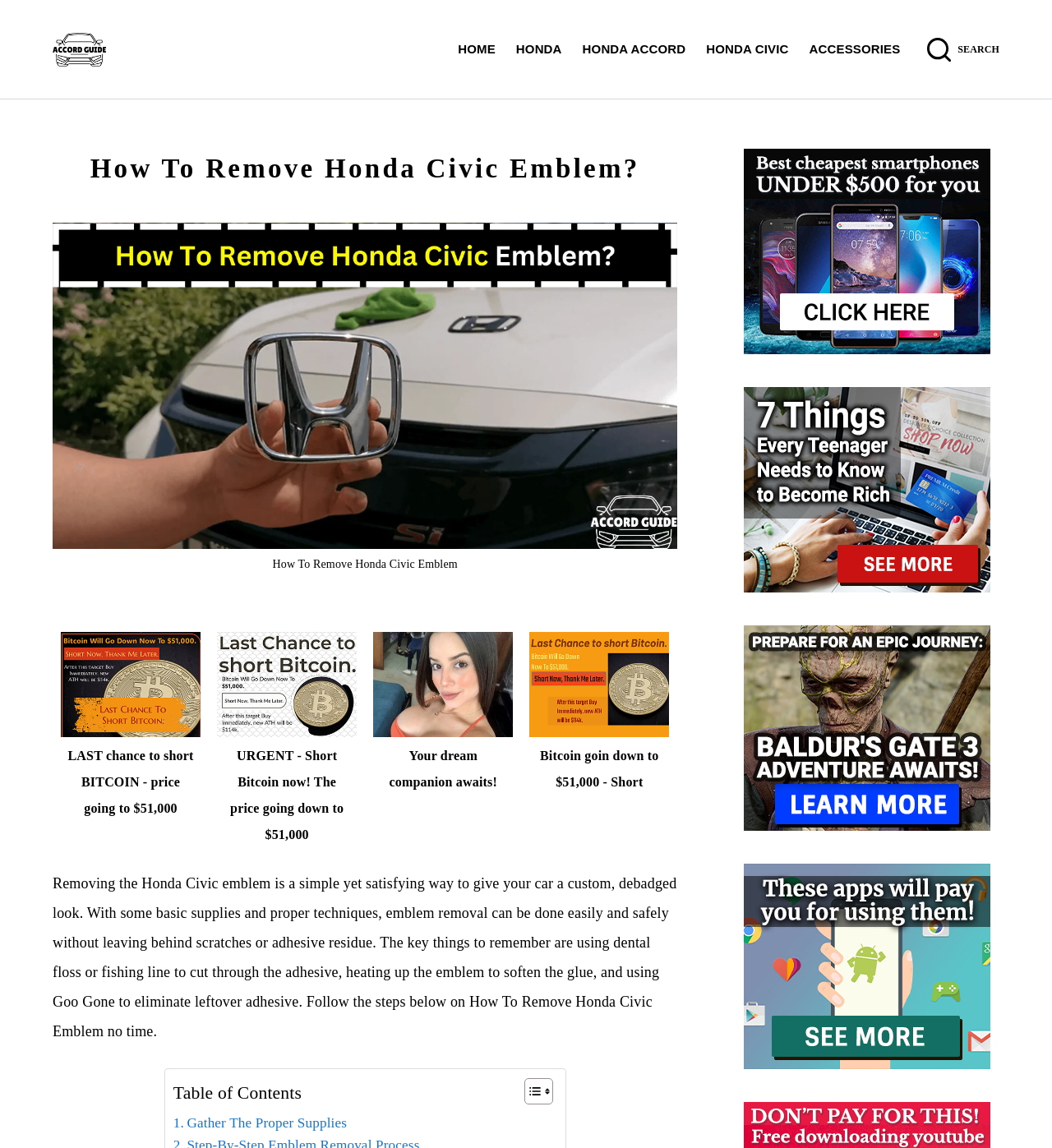Indicate the bounding box coordinates of the element that must be clicked to execute the instruction: "Read the article". The coordinates should be given as four float numbers between 0 and 1, i.e., [left, top, right, bottom].

[0.05, 0.762, 0.643, 0.905]